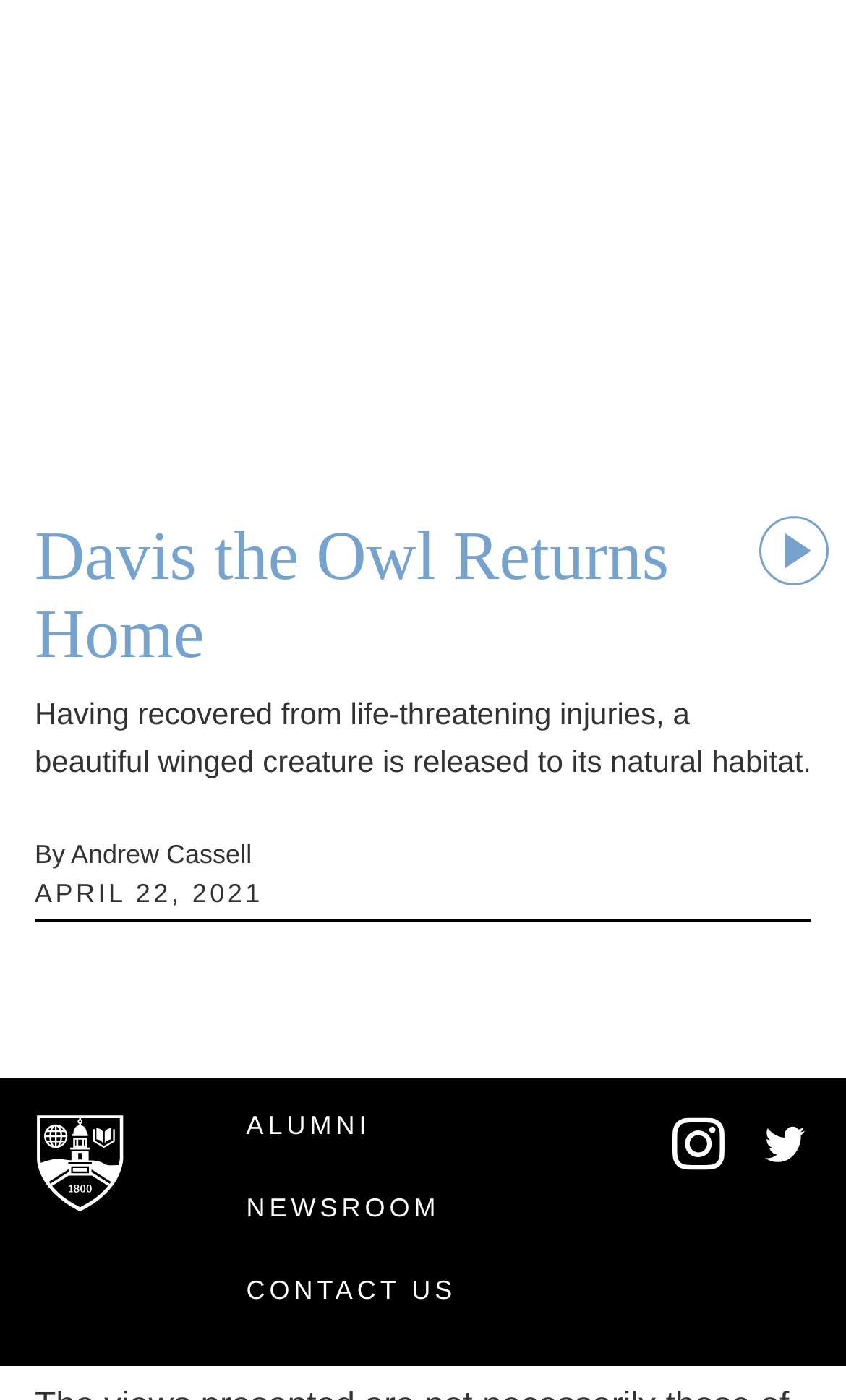Indicate the bounding box coordinates of the clickable region to achieve the following instruction: "Follow on Instagram."

[0.795, 0.819, 0.856, 0.846]